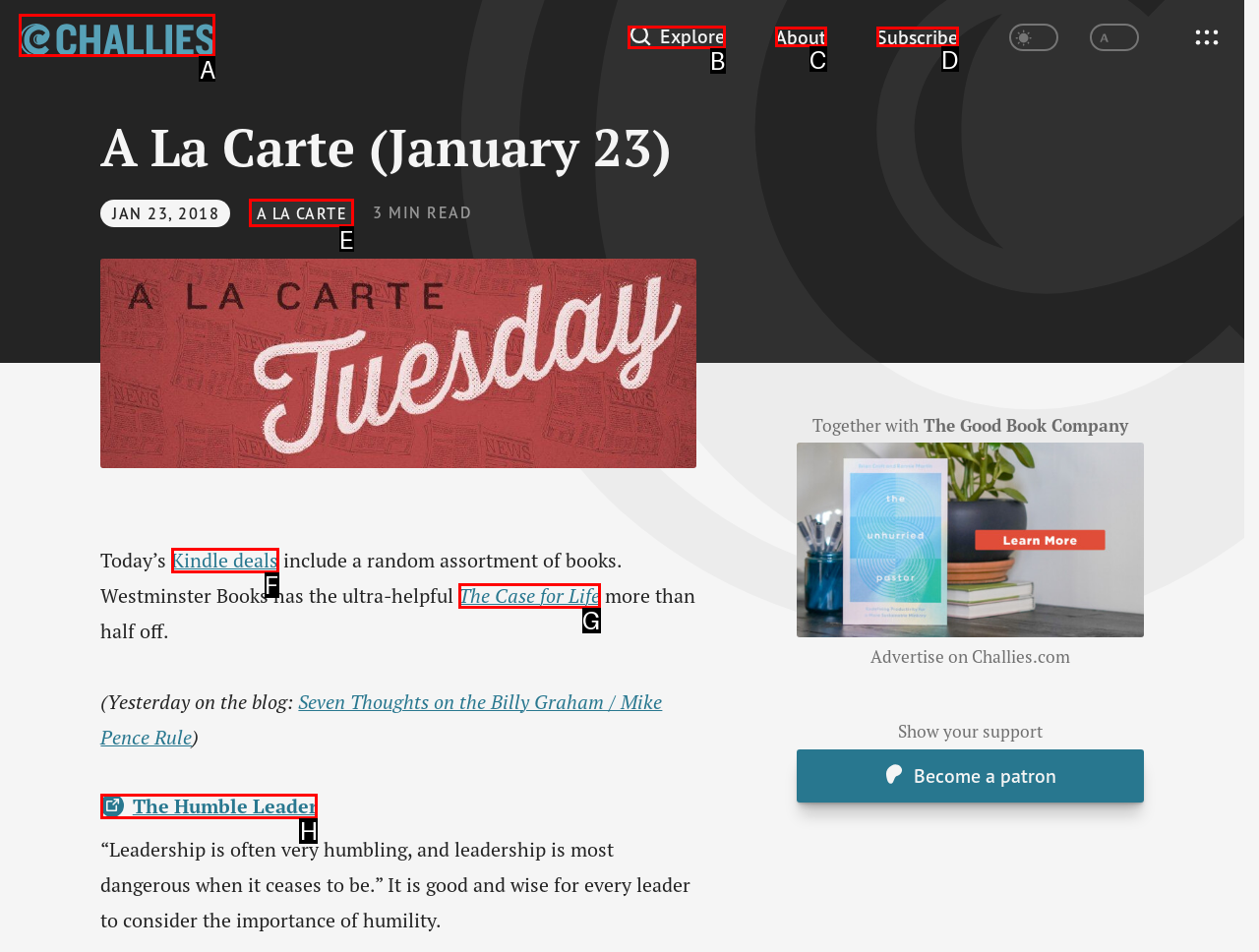Based on the description: A La Carte, find the HTML element that matches it. Provide your answer as the letter of the chosen option.

E